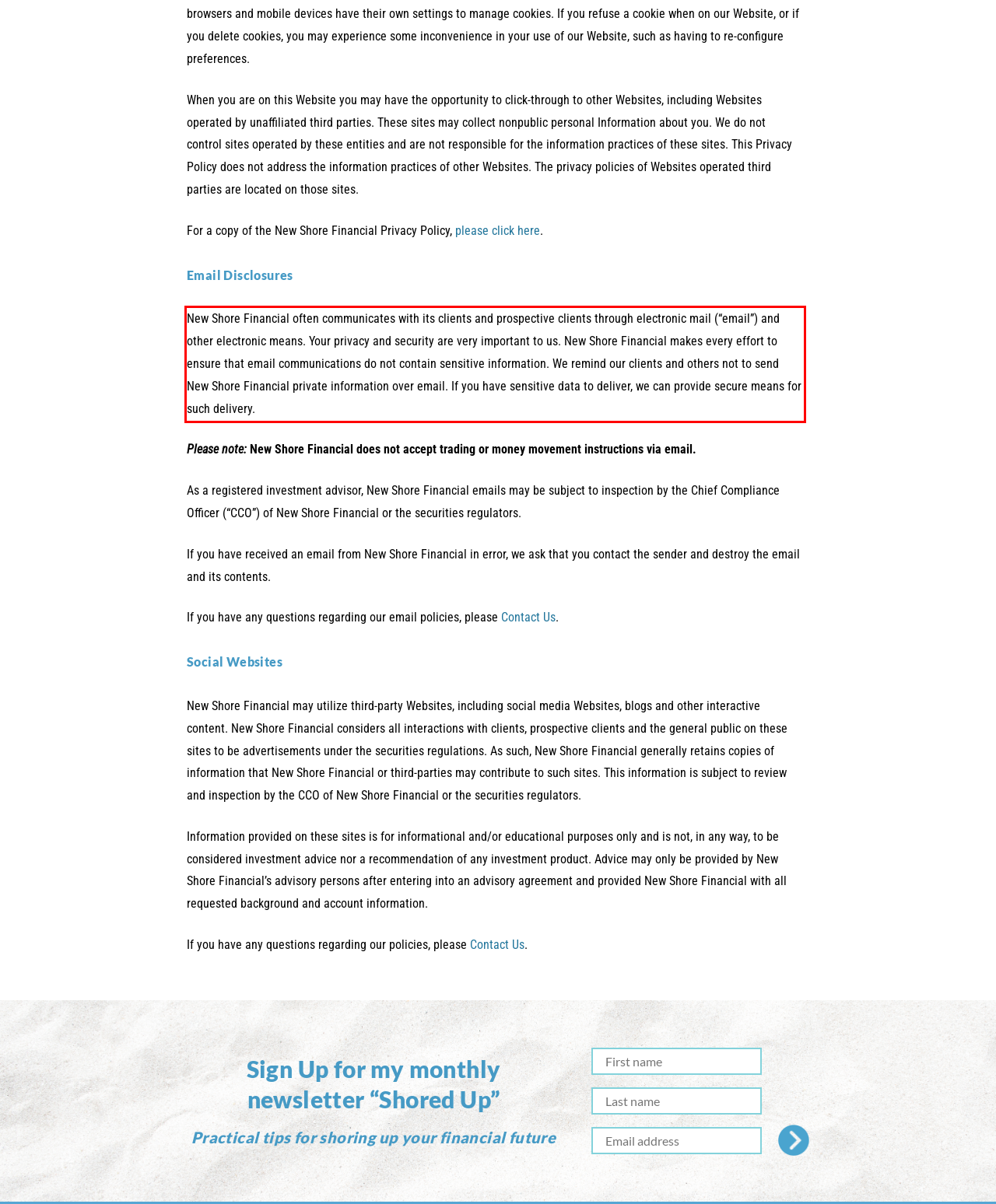Within the screenshot of a webpage, identify the red bounding box and perform OCR to capture the text content it contains.

New Shore Financial often communicates with its clients and prospective clients through electronic mail (“email”) and other electronic means. Your privacy and security are very important to us. New Shore Financial makes every effort to ensure that email communications do not contain sensitive information. We remind our clients and others not to send New Shore Financial private information over email. If you have sensitive data to deliver, we can provide secure means for such delivery.